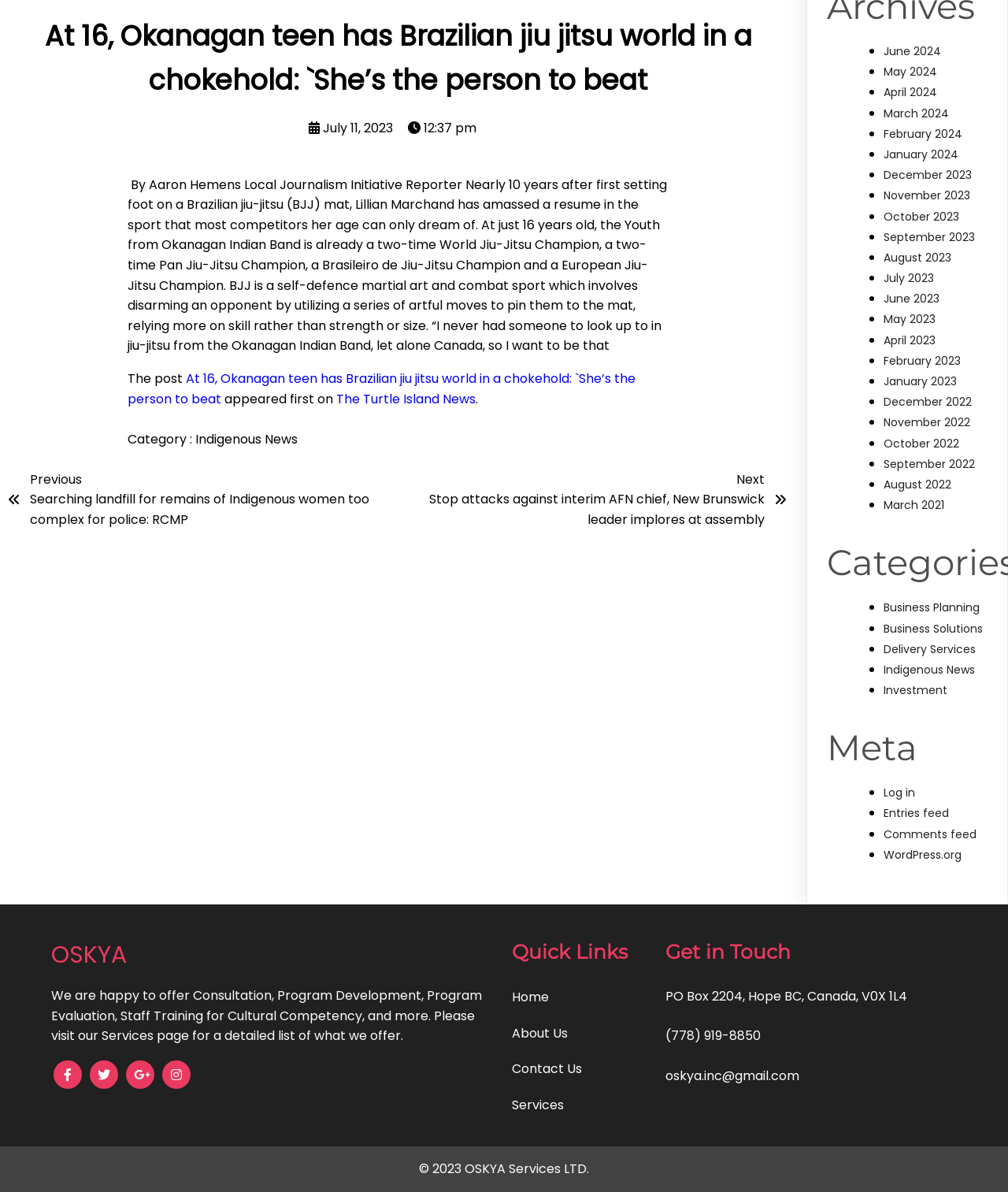Given the element description "© 2023 OSKYA Services LTD.", identify the bounding box of the corresponding UI element.

[0.416, 0.973, 0.584, 0.988]